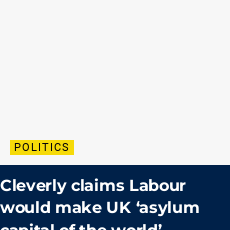Please provide a brief answer to the following inquiry using a single word or phrase:
What is the purpose of the headline?

To invite viewers to engage in a debate